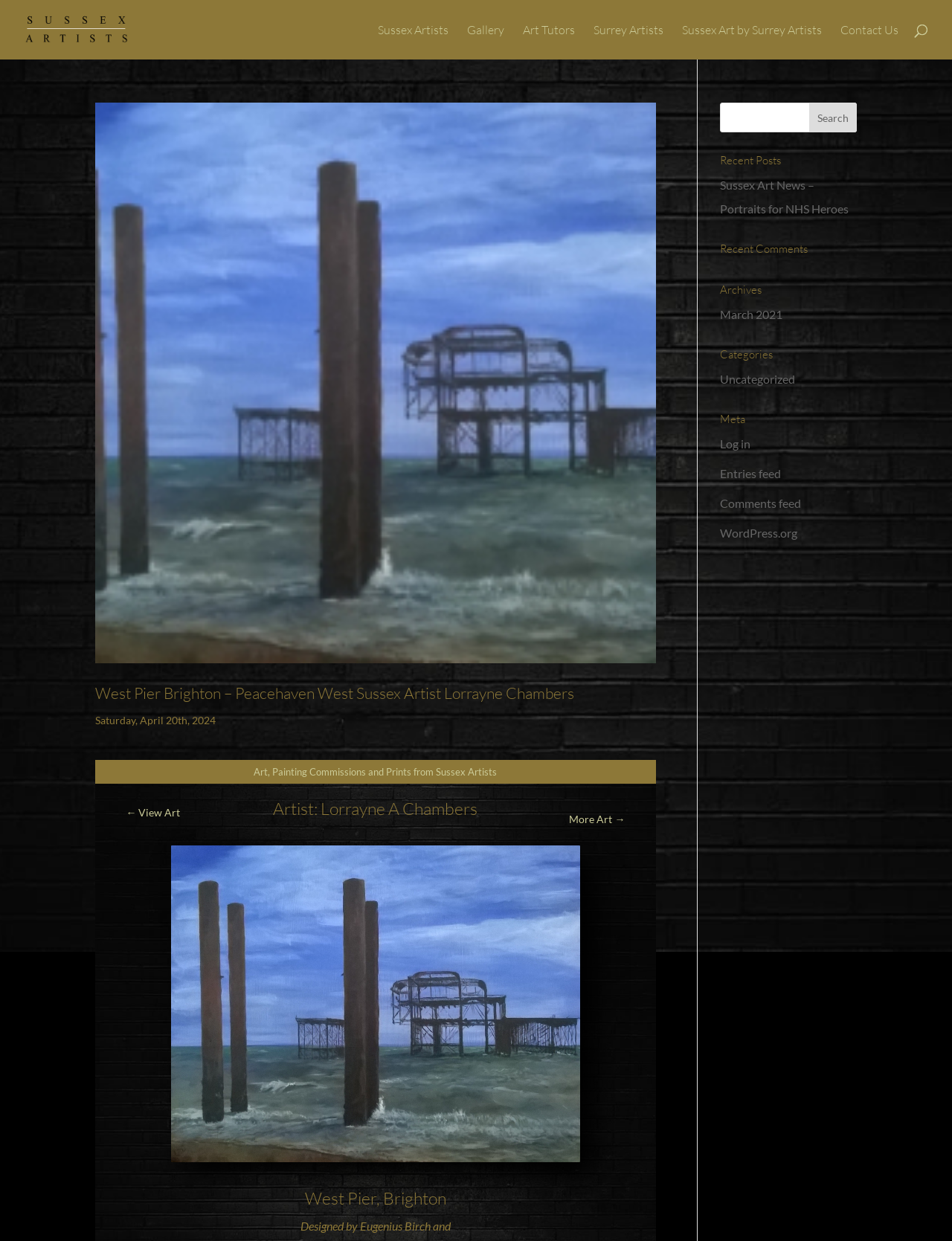Determine the bounding box coordinates of the clickable region to execute the instruction: "Contact Us". The coordinates should be four float numbers between 0 and 1, denoted as [left, top, right, bottom].

[0.883, 0.02, 0.944, 0.048]